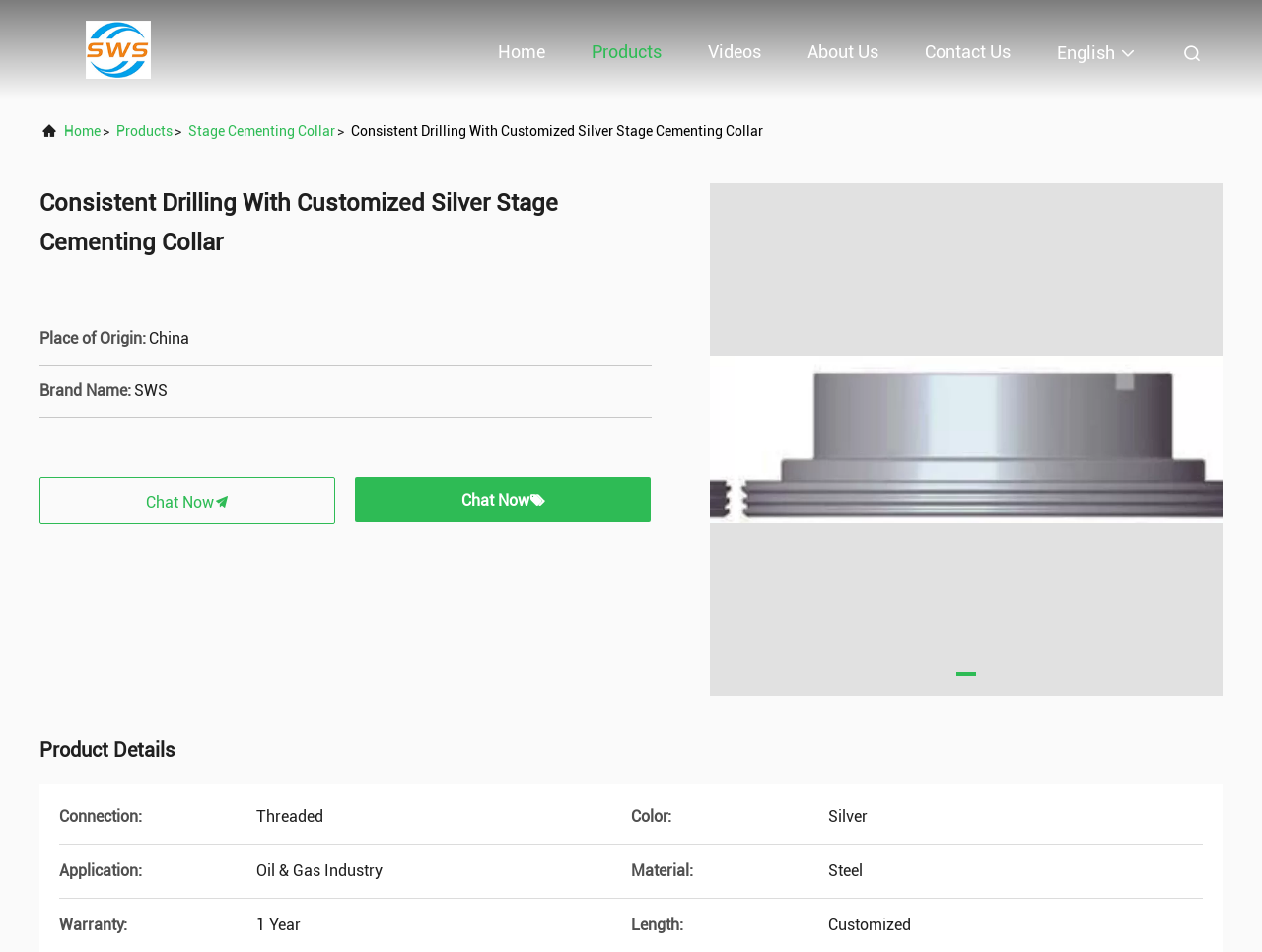What is the product name?
Please provide a single word or phrase as your answer based on the screenshot.

Consistent Drilling With Customized Silver Stage Cementing Collar